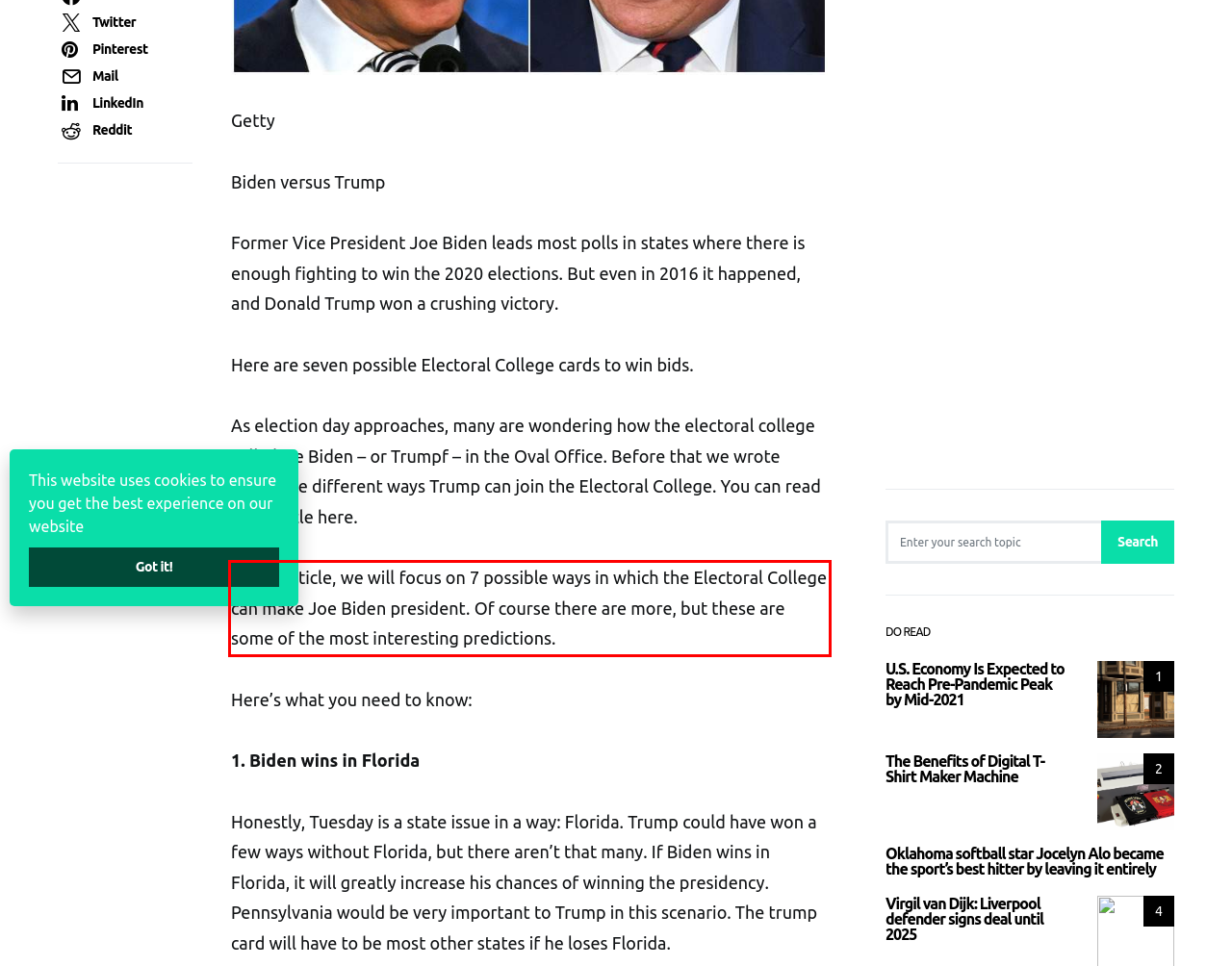Given the screenshot of a webpage, identify the red rectangle bounding box and recognize the text content inside it, generating the extracted text.

In this article, we will focus on 7 possible ways in which the Electoral College can make Joe Biden president. Of course there are more, but these are some of the most interesting predictions.